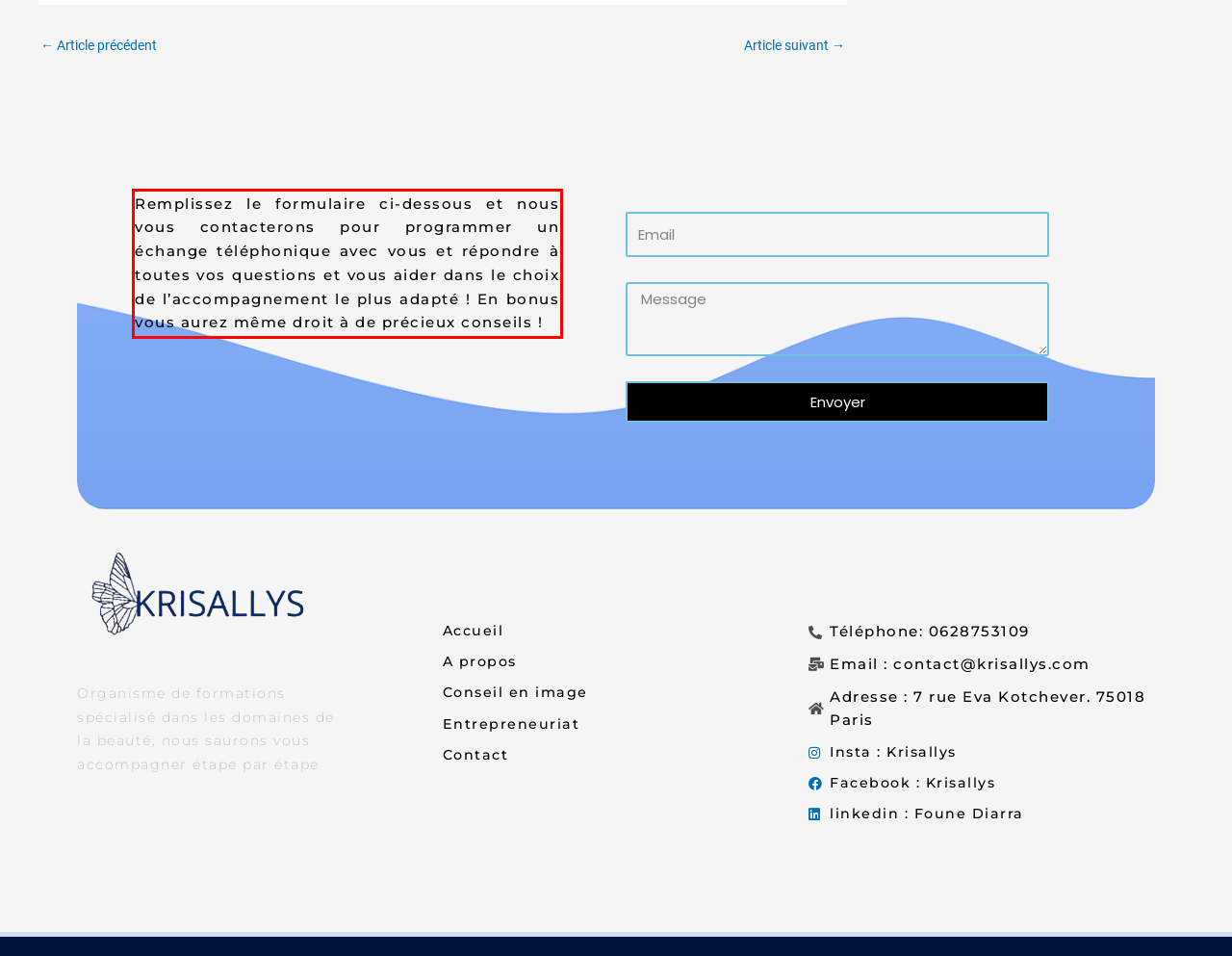Given a screenshot of a webpage containing a red rectangle bounding box, extract and provide the text content found within the red bounding box.

Remplissez le formulaire ci-dessous et nous vous contacterons pour programmer un échange téléphonique avec vous et répondre à toutes vos questions et vous aider dans le choix de l’accompagnement le plus adapté ! En bonus vous aurez même droit à de précieux conseils !